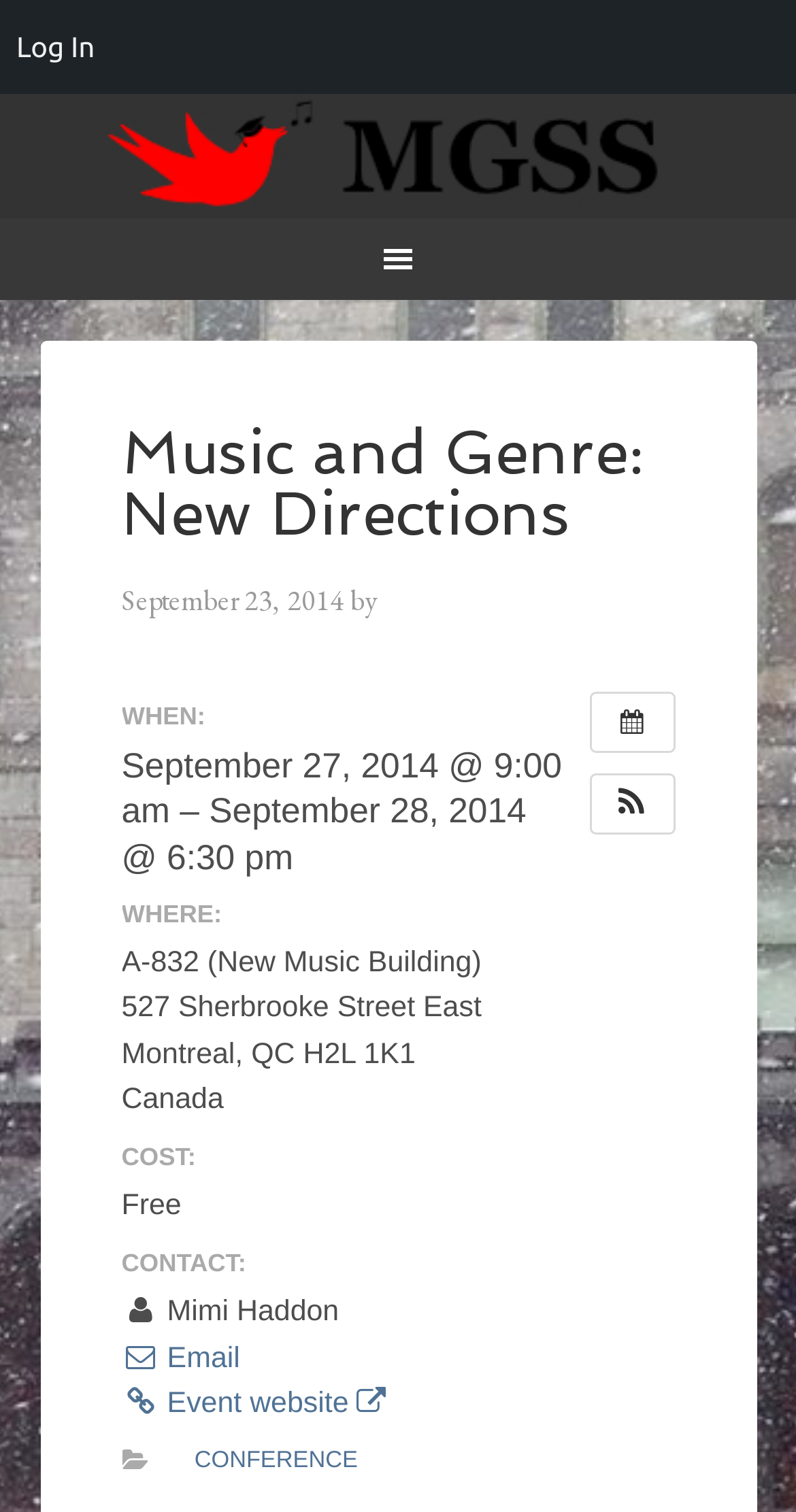Provide an in-depth caption for the elements present on the webpage.

The webpage appears to be an event page for a conference titled "Music and Genre: New Directions" organized by the McGill Music Graduate Students' Society. 

At the top left corner, there is a menu item labeled "Log In". Next to it, there is a link to the McGill Music Graduate Students' Society. Below these elements, there is a navigation menu labeled "Main". 

The main content of the page is divided into sections. The first section is a header area that contains the title "Music and Genre: New Directions" and a time element showing the date "September 23, 2014". 

Below the header area, there are several sections of information about the event. The first section is labeled "WHEN:" and displays the date and time of the event, "September 27, 2014 @ 9:00 am – September 28, 2014 @ 6:30 pm". 

The next section is labeled "WHERE:" and provides the location of the event, "A-832 (New Music Building), 527 Sherbrooke Street East, Montreal, QC H2L 1K1, Canada". 

Further down, there are sections labeled "COST:", "CONTACT:", and "Categories". The "COST:" section indicates that the event is free. The "CONTACT:" section provides the name "Mimi Haddon" and links to an email and an event website. The "Categories" section has a link labeled "CONFERENCE". 

There are also two icons, one representing a share button and another representing a calendar button, located near the middle of the page.